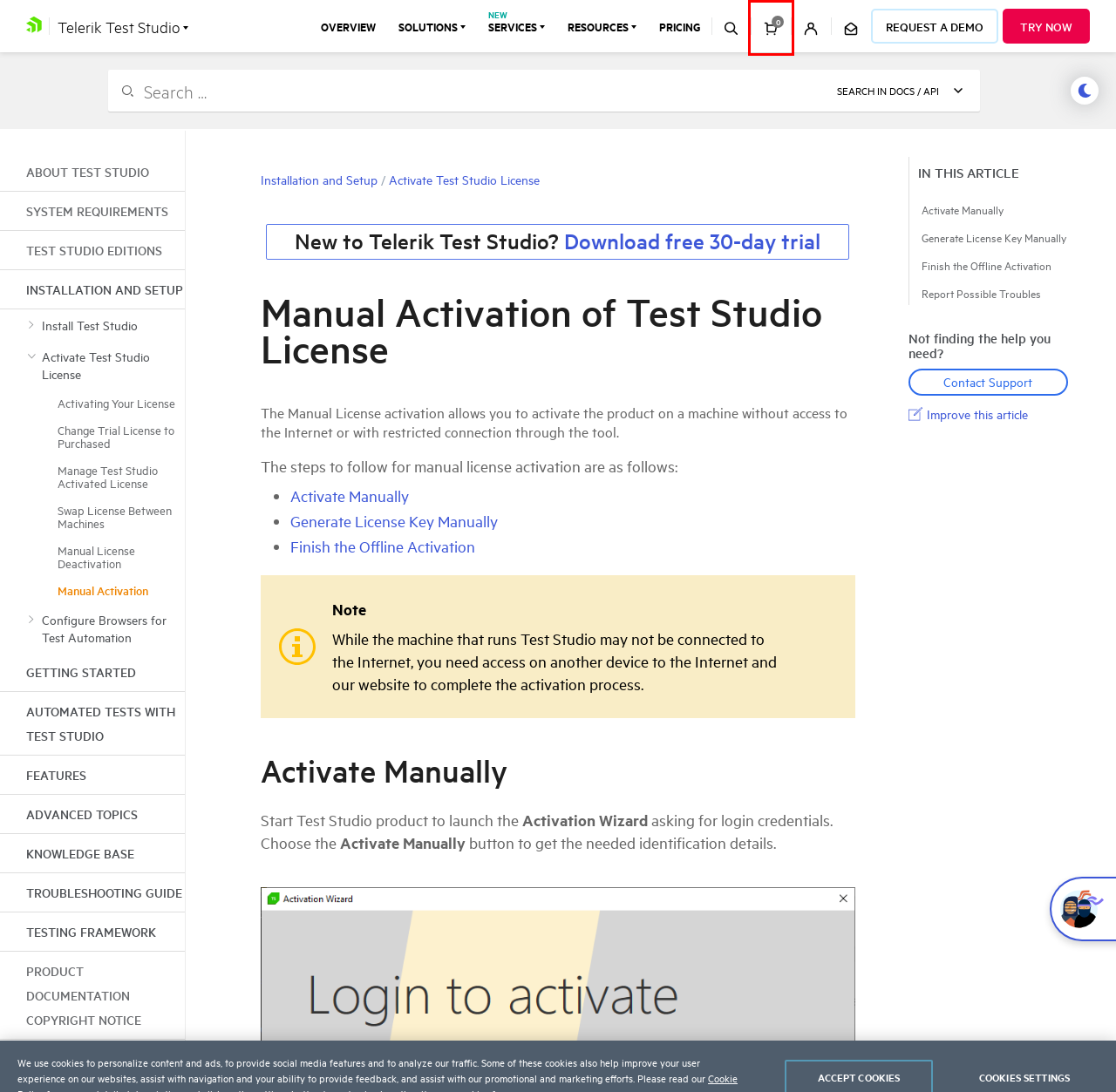With the provided webpage screenshot containing a red bounding box around a UI element, determine which description best matches the new webpage that appears after clicking the selected element. The choices are:
A. Contact the Telerik Team | Progress Telerik
B. Telerik & Kendo UI - .NET Components Suites & JavaScript UI Libraries
C. Buy Test Studio - Automated Testing Software That Just Works | Telerik
D. Search Results
E. Sign in to GitHub · GitHub
F. Automated Testing Software for Web and Desktop | Test Studio
G. Purchase Telerik Software Development Tools
H. Automated Testing Software in Action | Test Studio Demos

G